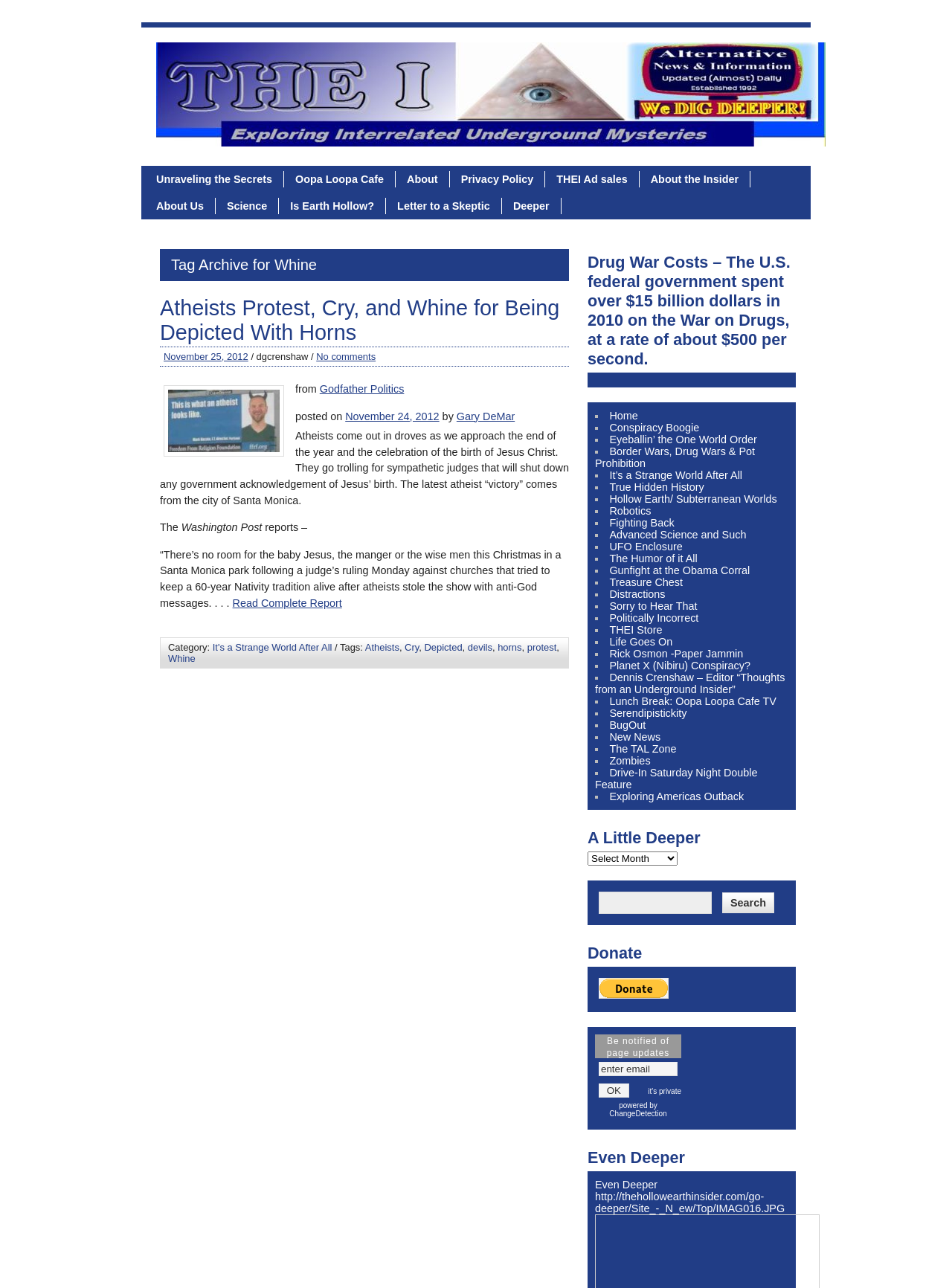Please reply with a single word or brief phrase to the question: 
How many sections are listed in the sidebar?

17